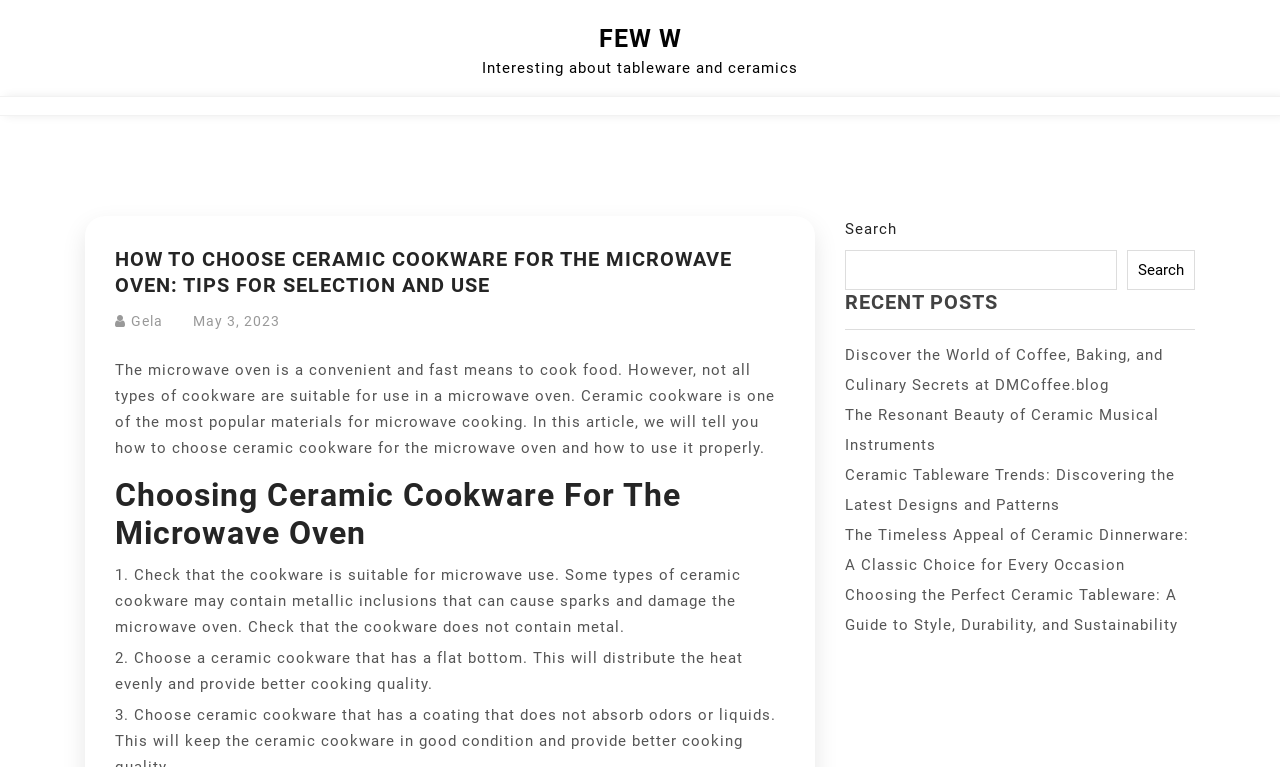Please predict the bounding box coordinates of the element's region where a click is necessary to complete the following instruction: "Search for a topic". The coordinates should be represented by four float numbers between 0 and 1, i.e., [left, top, right, bottom].

[0.66, 0.326, 0.873, 0.378]